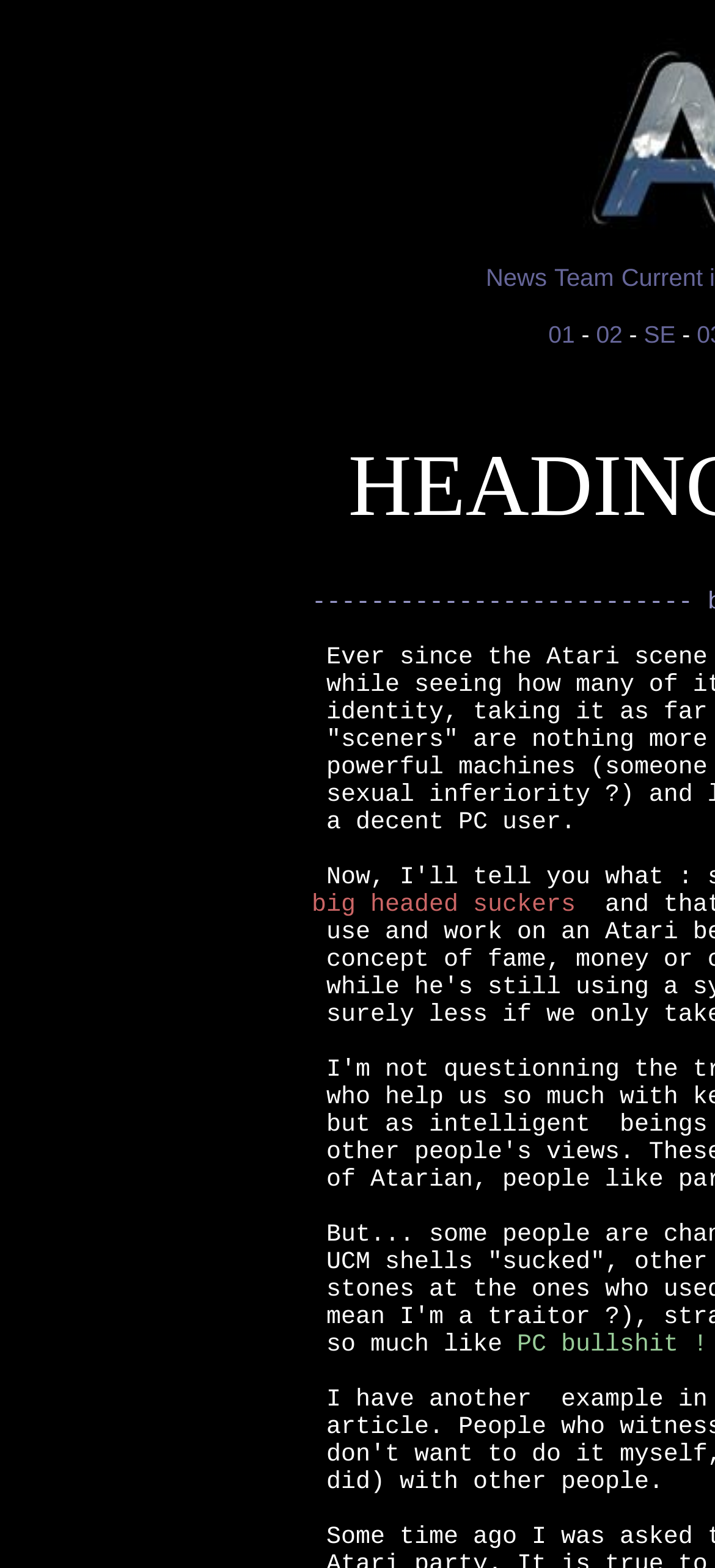What is the first link in the top navigation bar?
Observe the image and answer the question with a one-word or short phrase response.

News